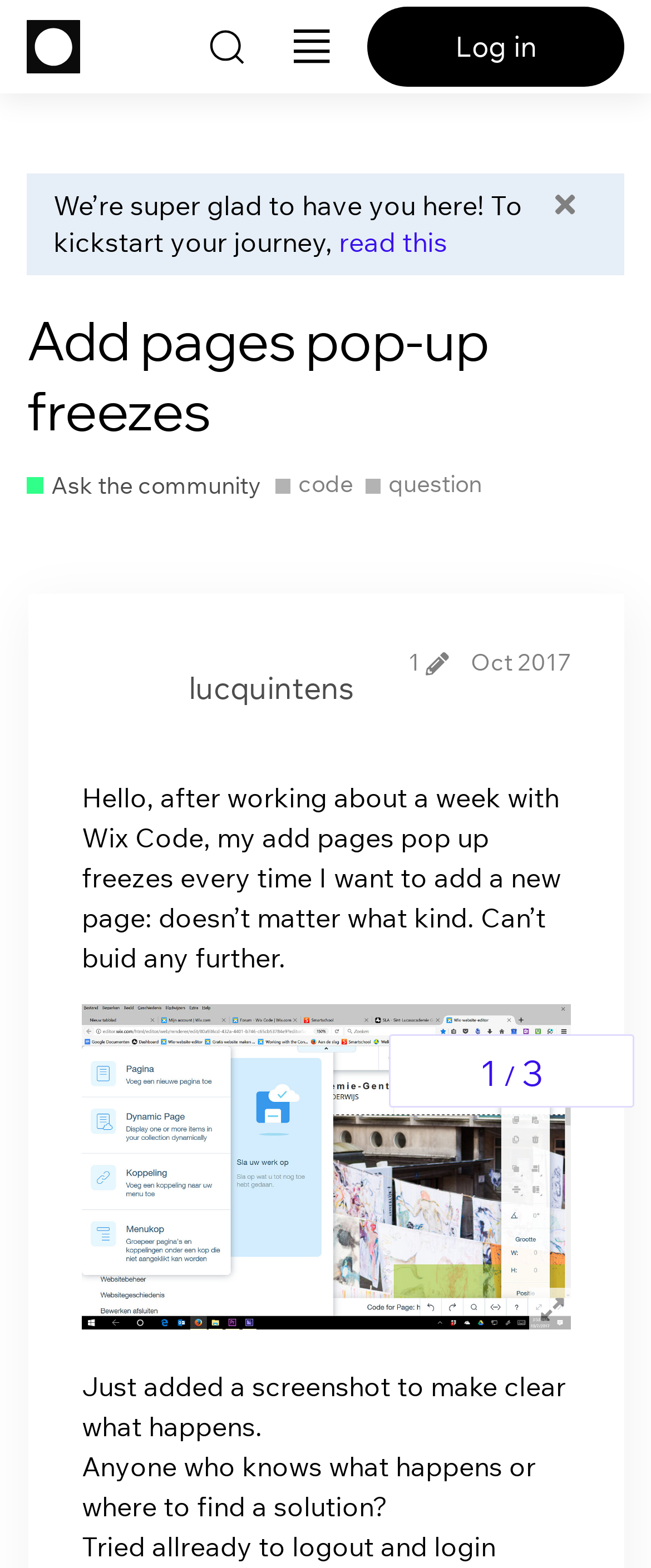Identify the bounding box of the UI component described as: "read this".

[0.521, 0.144, 0.687, 0.165]